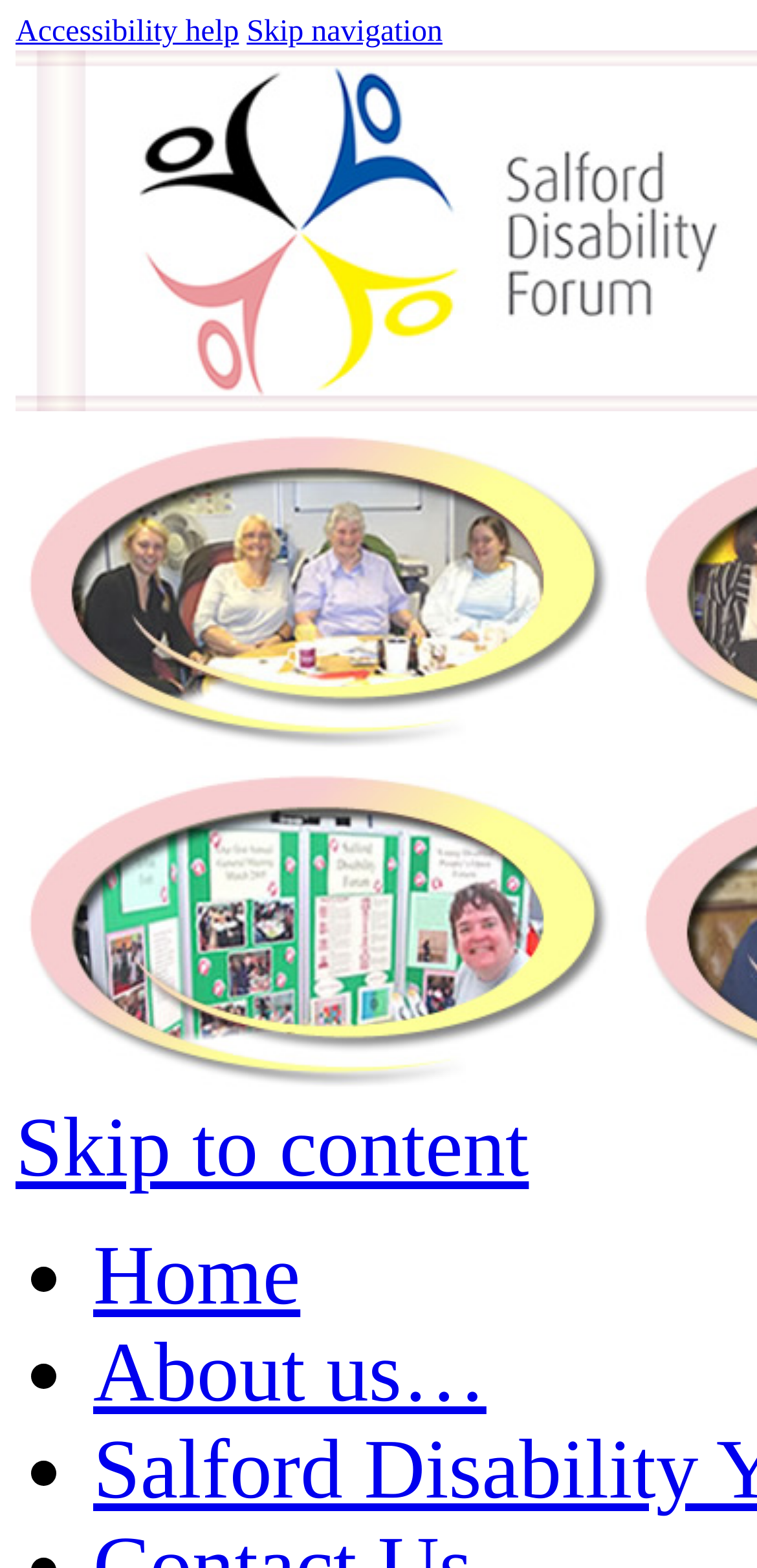What is the first navigation link?
Based on the image, answer the question in a detailed manner.

I looked at the navigation menu and found that the first link is 'Home', which is located at the top-left corner of the menu.